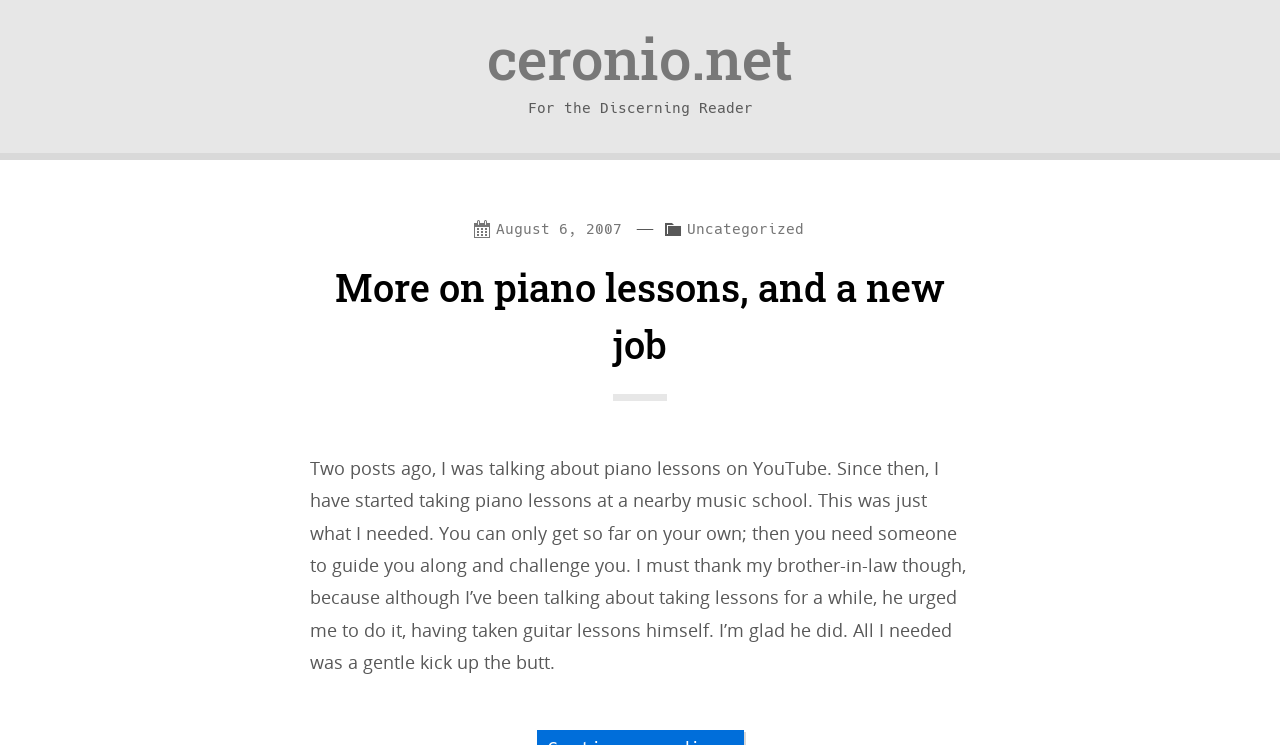Using the information shown in the image, answer the question with as much detail as possible: What is the topic of the blog post?

The topic of the blog post can be found in the heading element that contains the text 'More on piano lessons, and a new job', which is located below the category of the blog post.